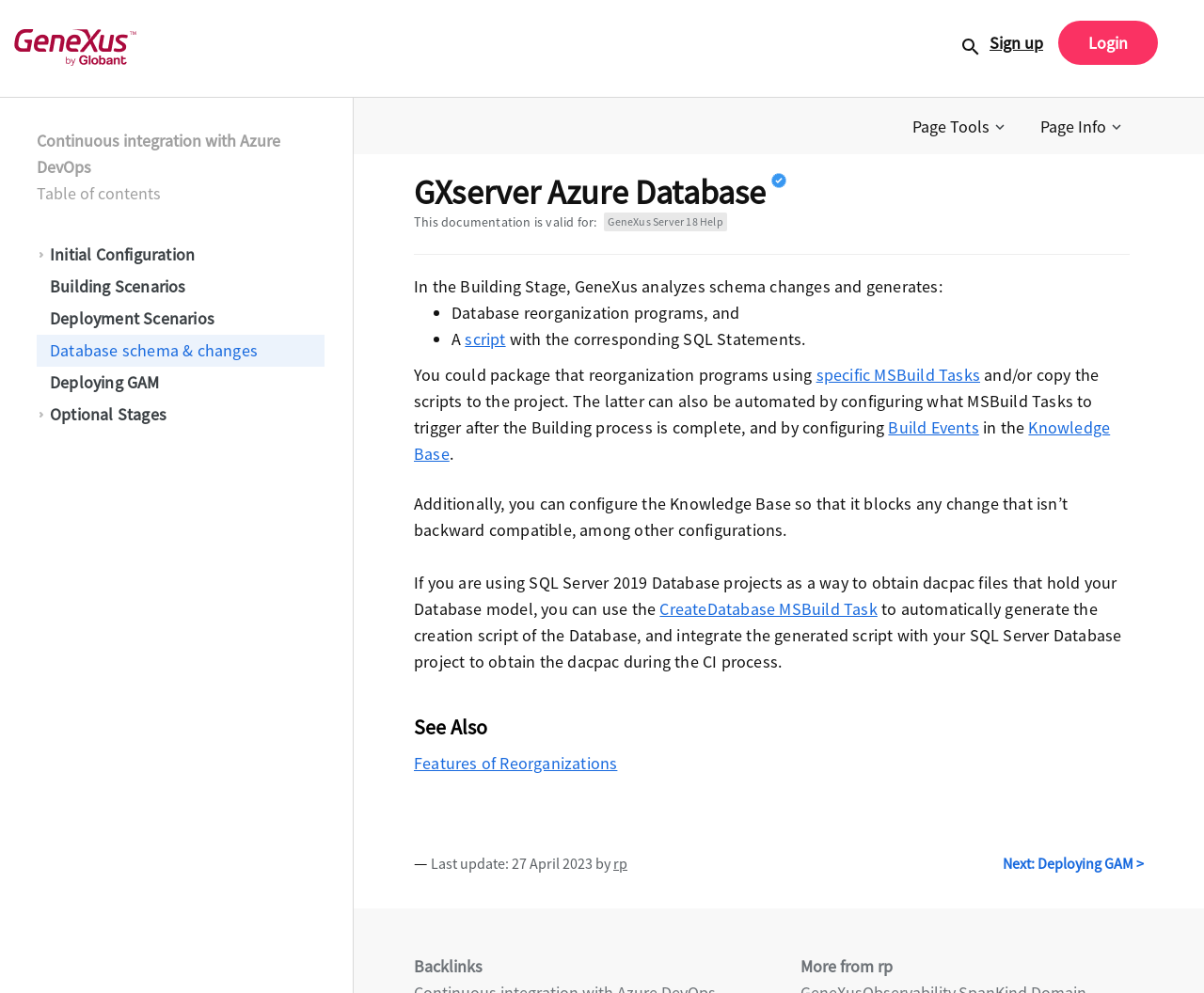Analyze the image and deliver a detailed answer to the question: What is the function of the 'Building Scenarios' link?

The 'Building Scenarios' link is part of the table of contents and likely leads to a section that explains the building scenarios in the context of GeneXus Server and Azure Database.